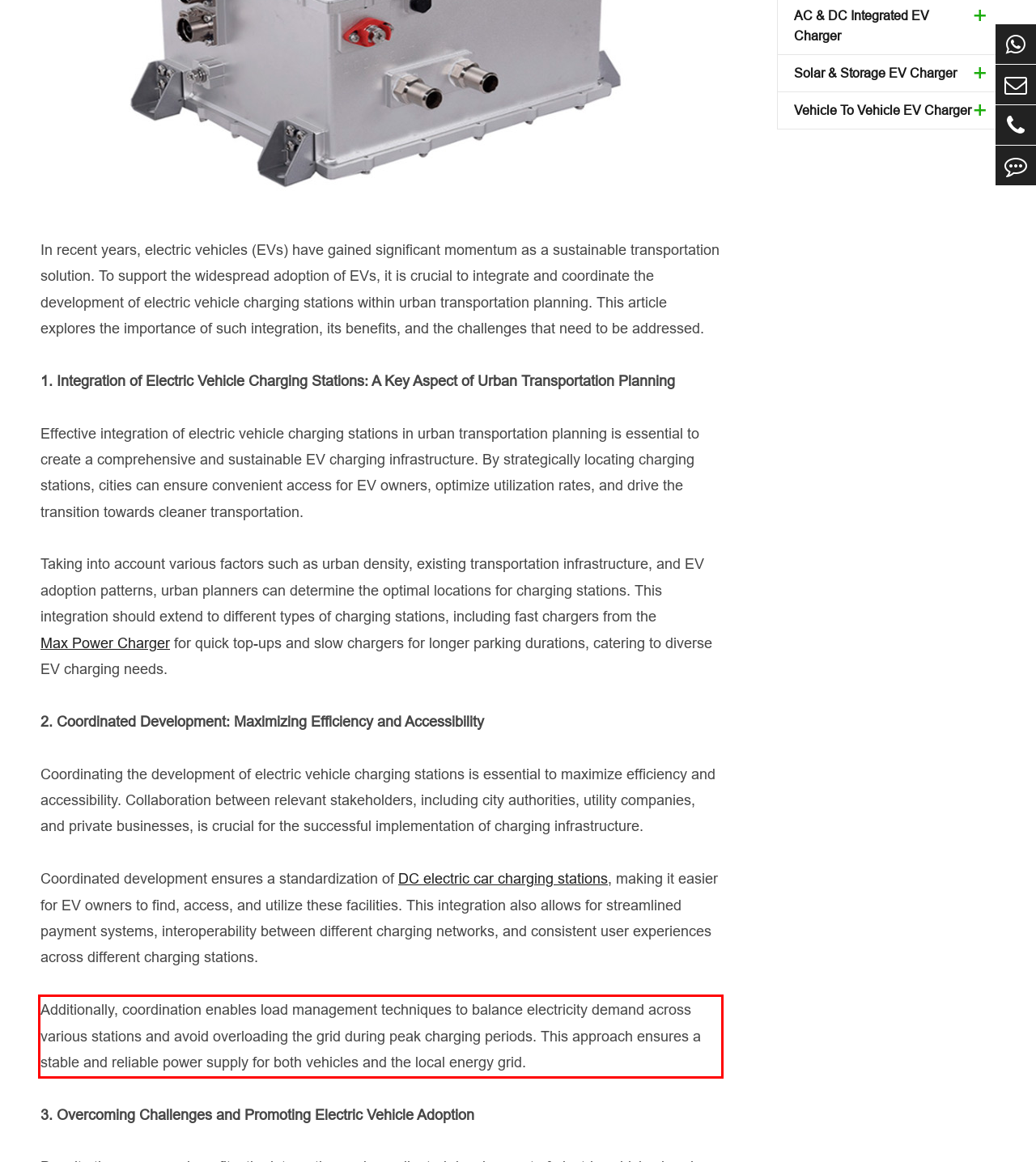Please use OCR to extract the text content from the red bounding box in the provided webpage screenshot.

Additionally, coordination enables load management techniques to balance electricity demand across various stations and avoid overloading the grid during peak charging periods. This approach ensures a stable and reliable power supply for both vehicles and the local energy grid.